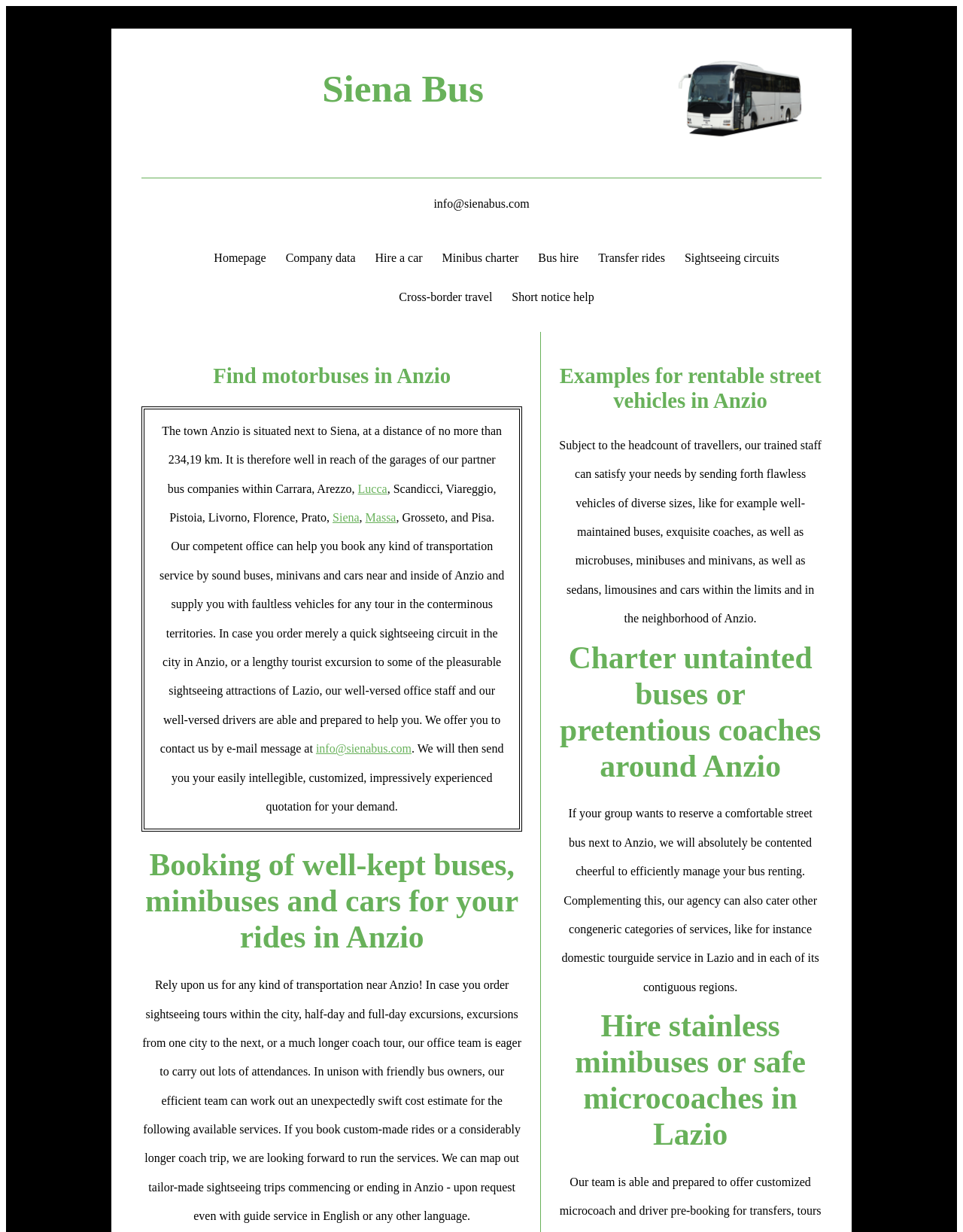Summarize the webpage in an elaborate manner.

The webpage is about Siena Bus, a company that offers coach, minivan, and sedan hire services across Anzio and Lazio, as well as guided tours throughout Italy. 

At the top of the page, there is a logo image and a heading that reads "Siena Bus". Below the heading, there is a contact email address "info@sienabus.com" and a row of links to different sections of the website, including "Homepage", "Company data", "Hire a car", "Minibus charter", "Bus hire", "Transfer rides", "Sightseeing circuits", "Cross-border travel", and "Short notice help". 

Further down, there is a heading "Find motorbuses in Anzio" followed by a paragraph of text that describes the location of Anzio and its proximity to Siena. The text also mentions other nearby cities, including Lucca, Siena, Massa, Grosseto, and Pisa. 

Below this, there is a link to contact the company via email, accompanied by a paragraph of text that explains the company's services and encourages visitors to request a quote. 

The next section is headed "Booking of well-kept buses, minibuses and cars for your rides in Anzio" and features a long paragraph of text that outlines the company's transportation services, including sightseeing tours, excursions, and coach trips. 

Further down, there are three more headings: "Examples for rentable street vehicles in Anzio", "Charter untainted buses or pretentious coaches around Anzio", and "Hire stainless minibuses or safe microcoaches in Lazio". Each of these sections features a paragraph of text that describes the company's vehicle options and services in more detail.